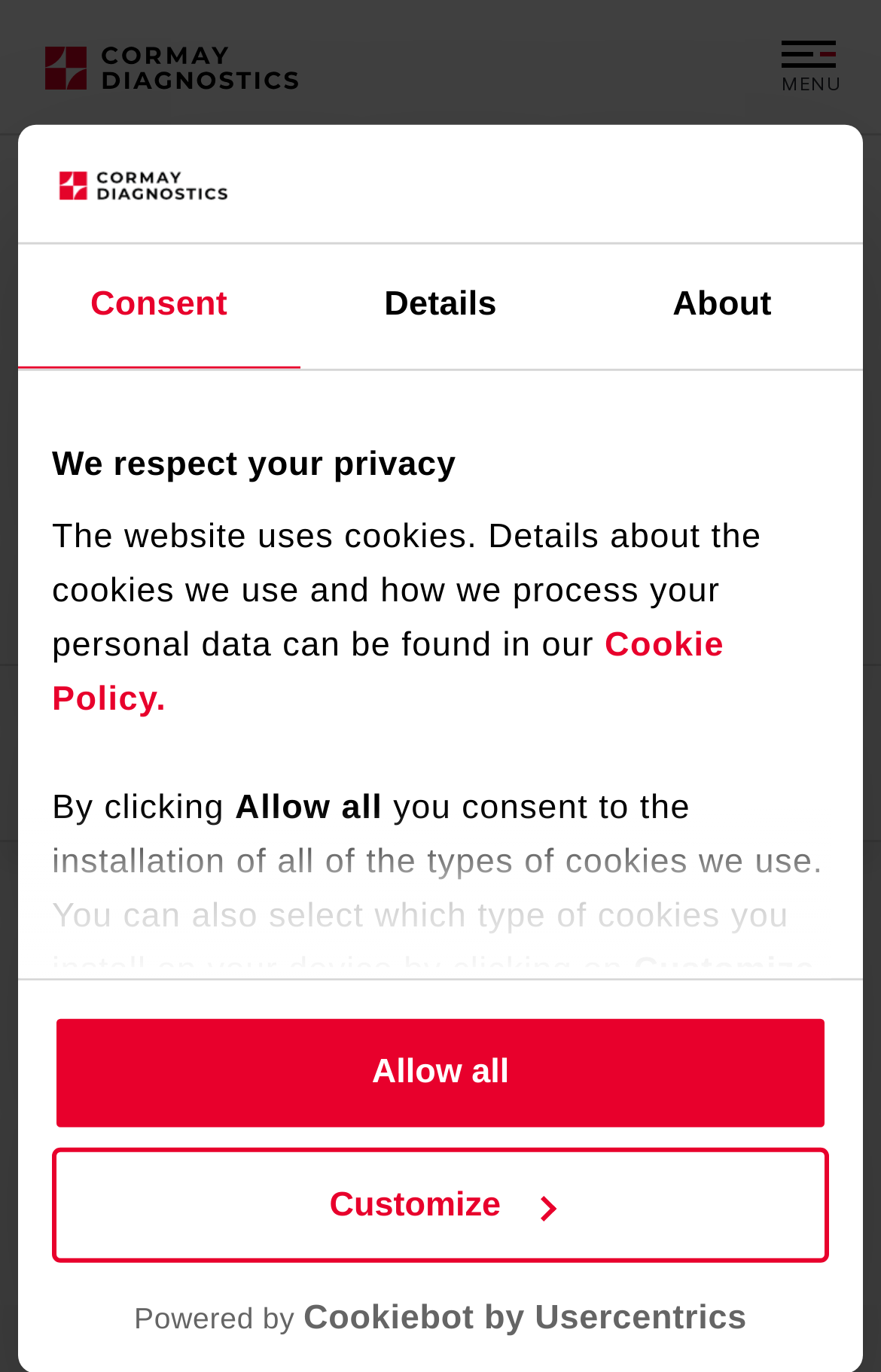Detail the webpage's structure and highlights in your description.

The webpage is about MYT-RETIC VET, a product from Cormay Diagnostics. At the top left corner, there is a logo image. Below the logo, there is a horizontal tab list with three tabs: "Consent", "Details", and "About". The "Consent" tab is currently selected.

In the "Consent" tab panel, there is a paragraph of text explaining the website's cookie policy. The text is divided into two sections, with a heading "We respect your privacy" at the top. There are two links to the "Cookie Policy" and two buttons, "Customize" and "Allow all", below the text.

At the bottom left corner, there is a link to "Cormay" and a hidden "MENU" button. When the "MENU" button is clicked, a dropdown menu appears with links to "Home", "Products", "Veterinary", "Hematology", "Controls", and "MYT-RETIC VET".

Below the tab list, there is a heading "MYT-RETIC VET" and a link to "Contact with our Sales Team". Further down, there is a header section with a heading "Specification" and a table with two columns, "Tested parameters range" and "retic %".

At the very bottom of the page, there is a link to "logo - opens in a new window" and two static text elements, "Powered by" and "Cookiebot by Usercentrics".